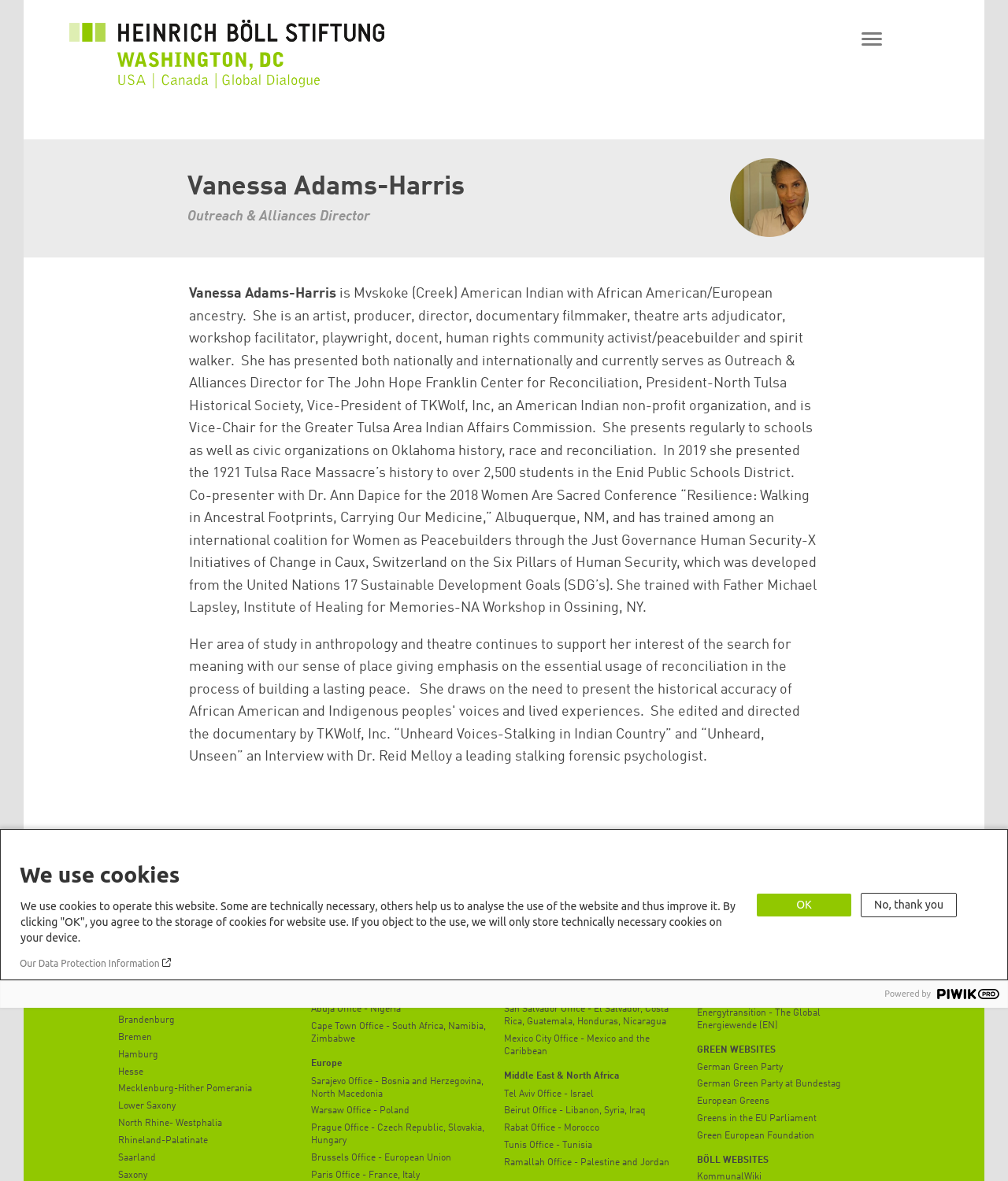Please locate the clickable area by providing the bounding box coordinates to follow this instruction: "Click the Heinrich-Böll-Stiftung Logo".

[0.069, 0.033, 0.381, 0.043]